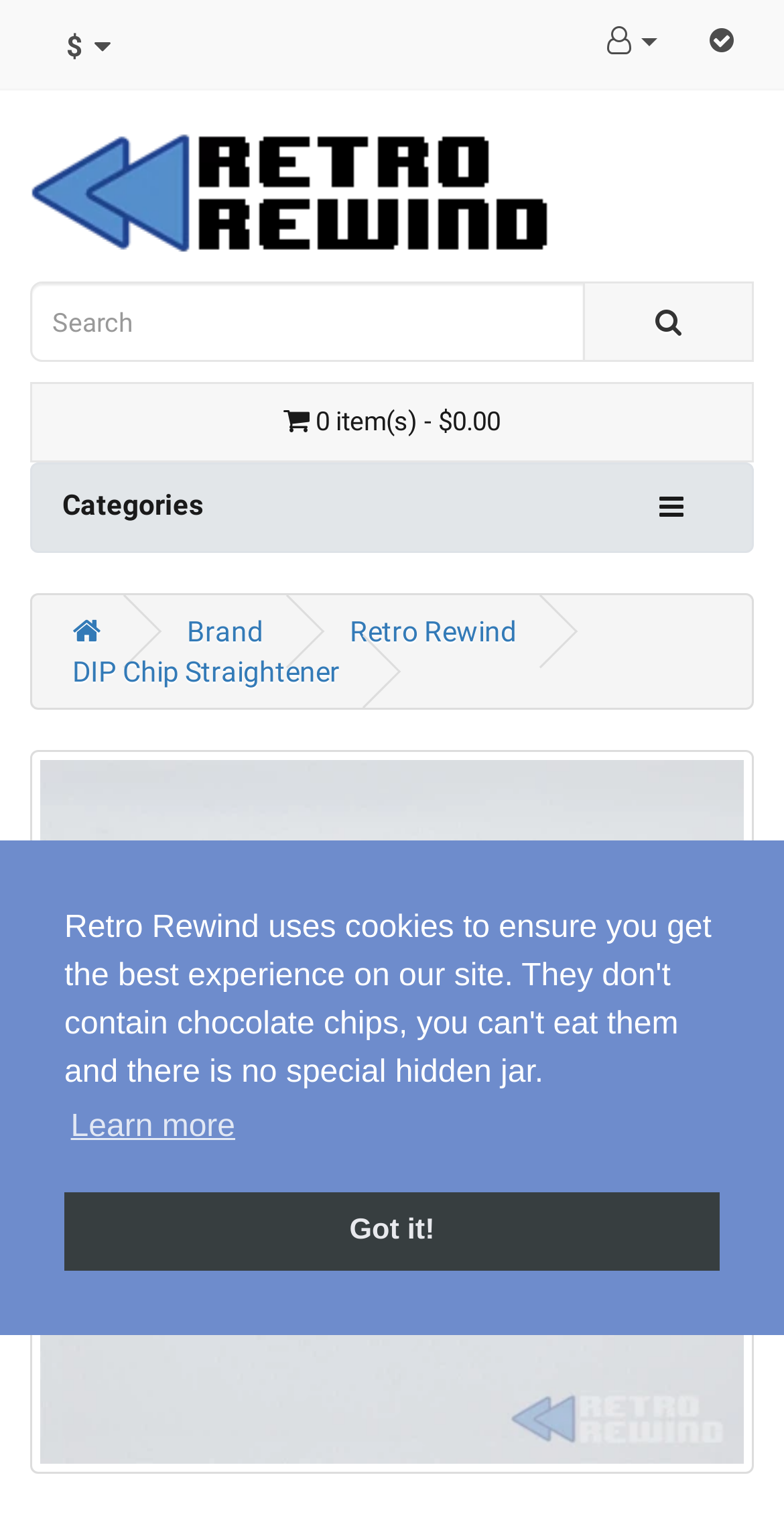Illustrate the webpage with a detailed description.

This webpage is about a tool for straightening pins of ICs, specifically a DIP IC Chip Straightener. At the top of the page, there is a cookie consent dialog with two buttons: "Learn more about cookies" and "Dismiss cookie message". Below this dialog, there are several navigation links, including "My Account", "Checkout", and "Retro Rewind Ltd.", which is accompanied by a logo image. 

On the top-right corner, there is a search textbox with a search button next to it. Below the search bar, there is a button displaying the number of items in the shopping cart and the total cost. 

The main content of the page is divided into sections, with a "Categories" heading at the top. There are several links and buttons, including a button with a gear icon, links to "Brand" and "Retro Rewind", and a prominent link to "DIP Chip Straightener" with a corresponding image below it. This image takes up most of the page's width and is positioned near the bottom of the page.